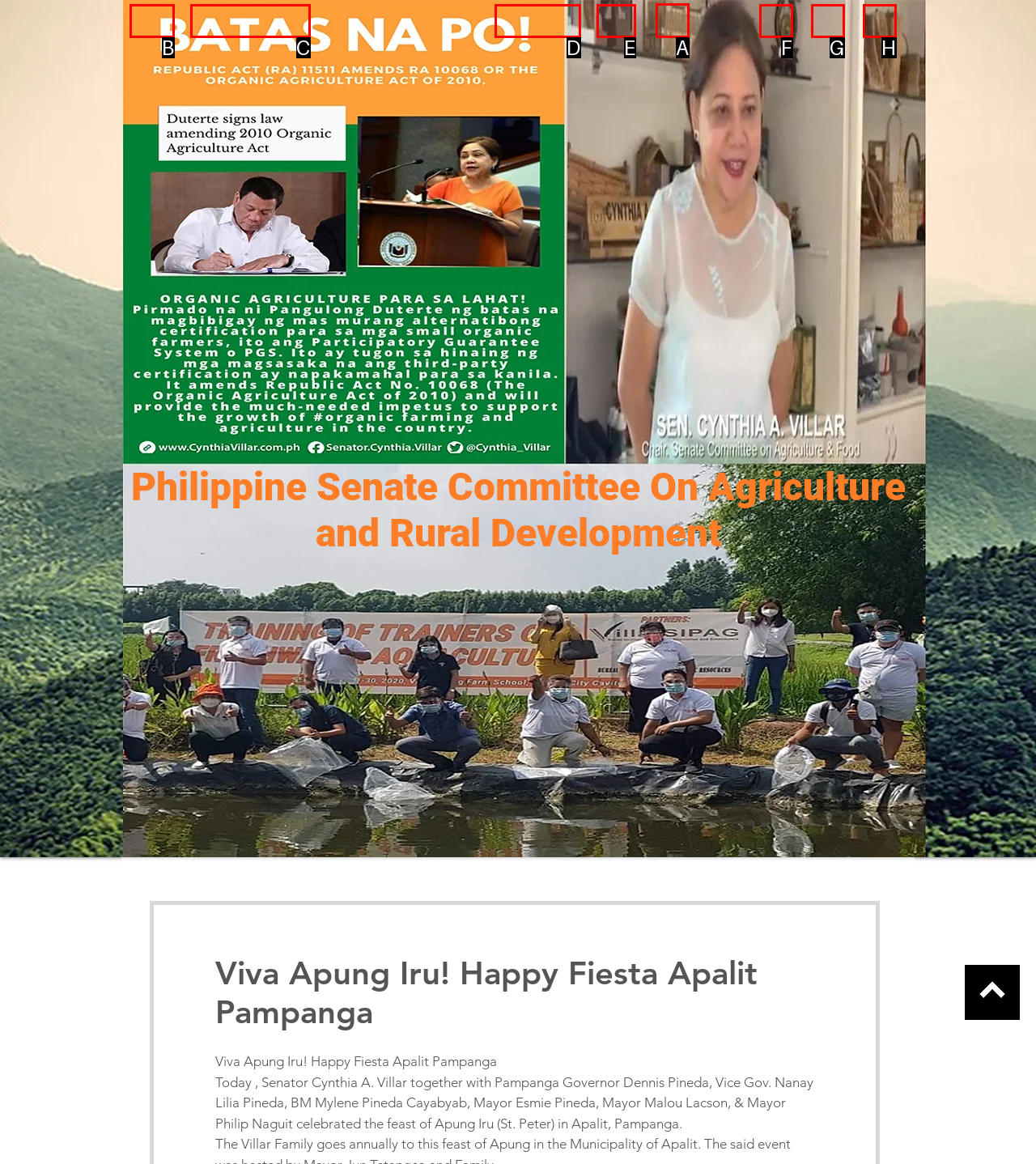Tell me which one HTML element I should click to complete the following instruction: Go to Facebook
Answer with the option's letter from the given choices directly.

A